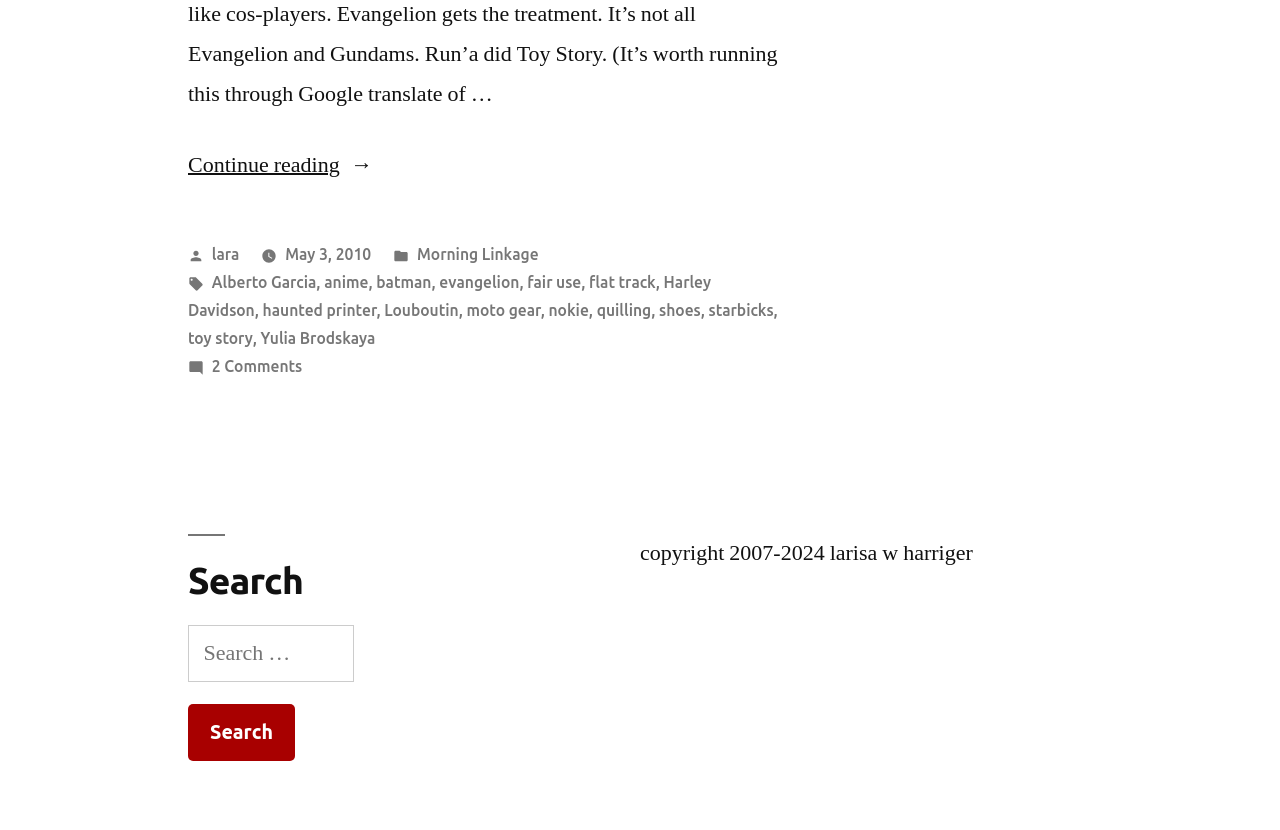What is the author of the post?
Please answer using one word or phrase, based on the screenshot.

lara